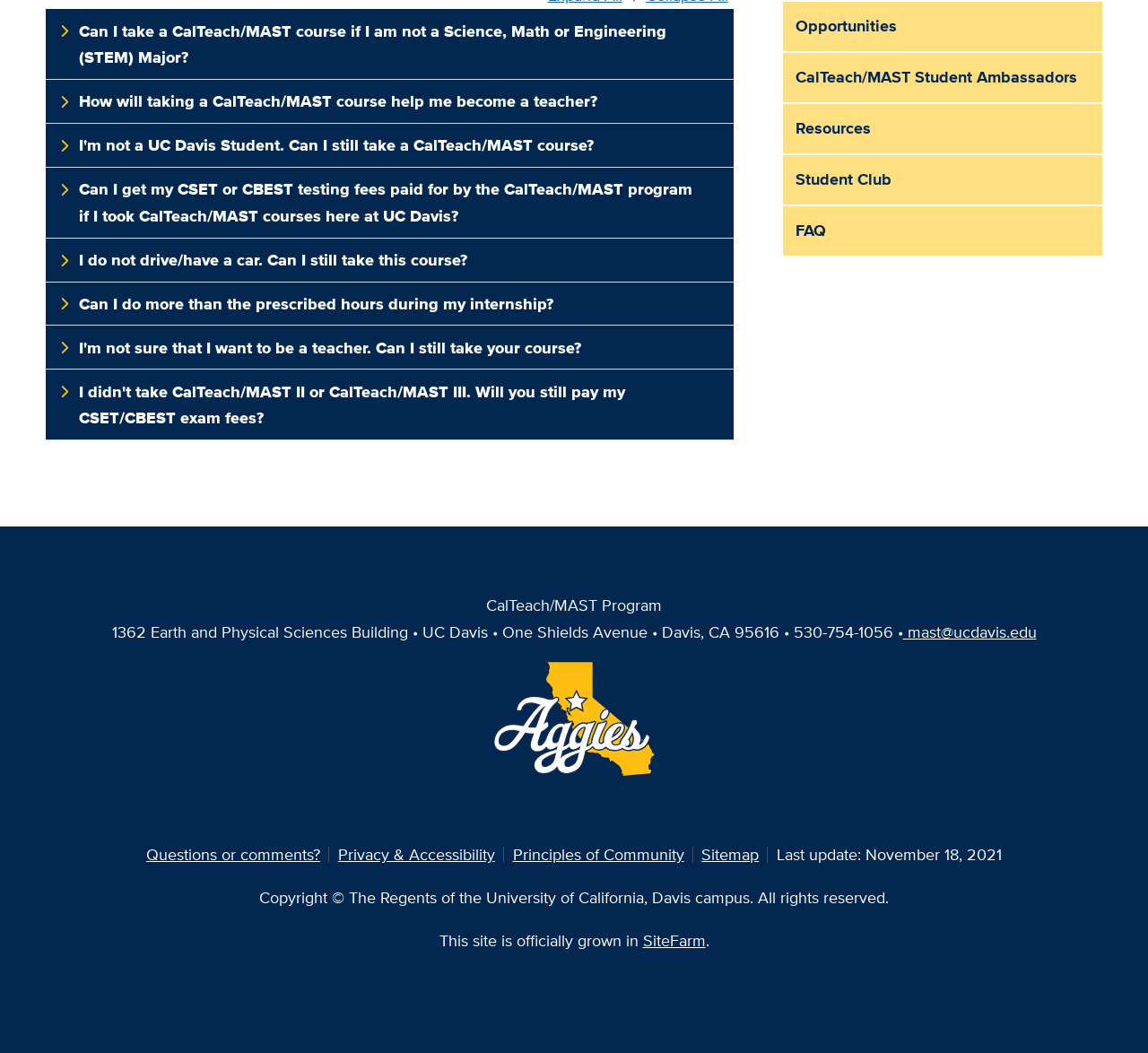Using the format (top-left x, top-left y, bottom-right x, bottom-right y), provide the bounding box coordinates for the described UI element. All values should be floating point numbers between 0 and 1: Sitemap

[0.611, 0.8, 0.661, 0.823]